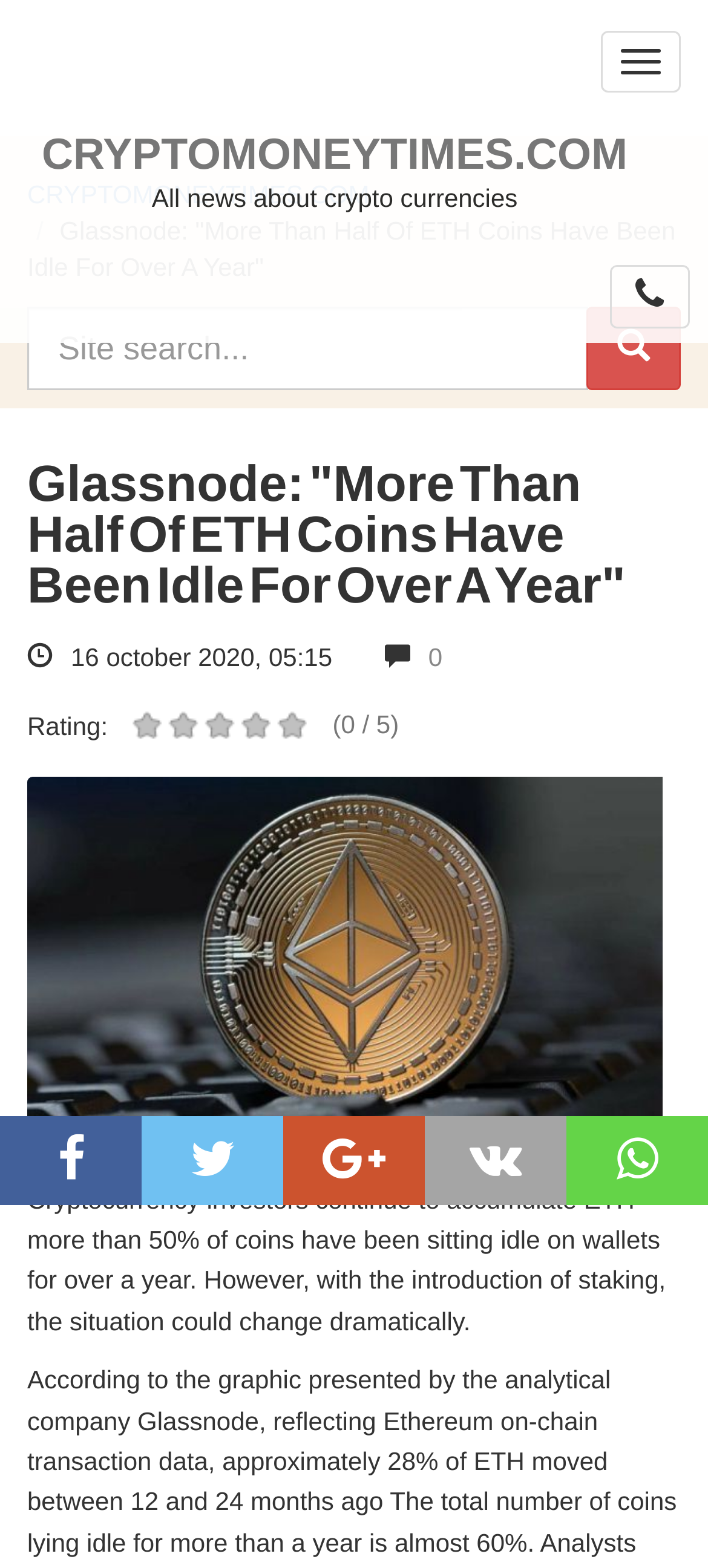Locate the bounding box of the UI element based on this description: "0". Provide four float numbers between 0 and 1 as [left, top, right, bottom].

[0.605, 0.41, 0.625, 0.428]